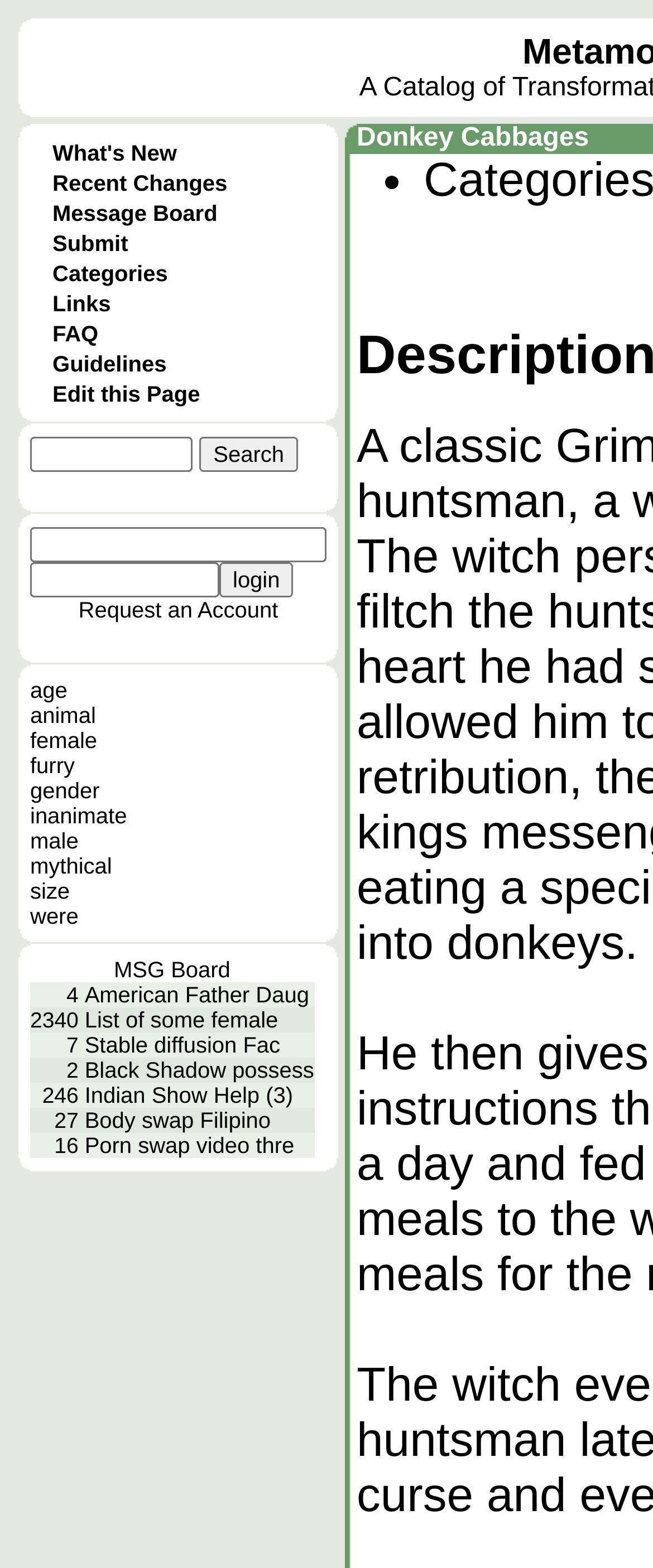Specify the bounding box coordinates for the region that must be clicked to perform the given instruction: "Browse Categories".

[0.08, 0.166, 0.257, 0.182]